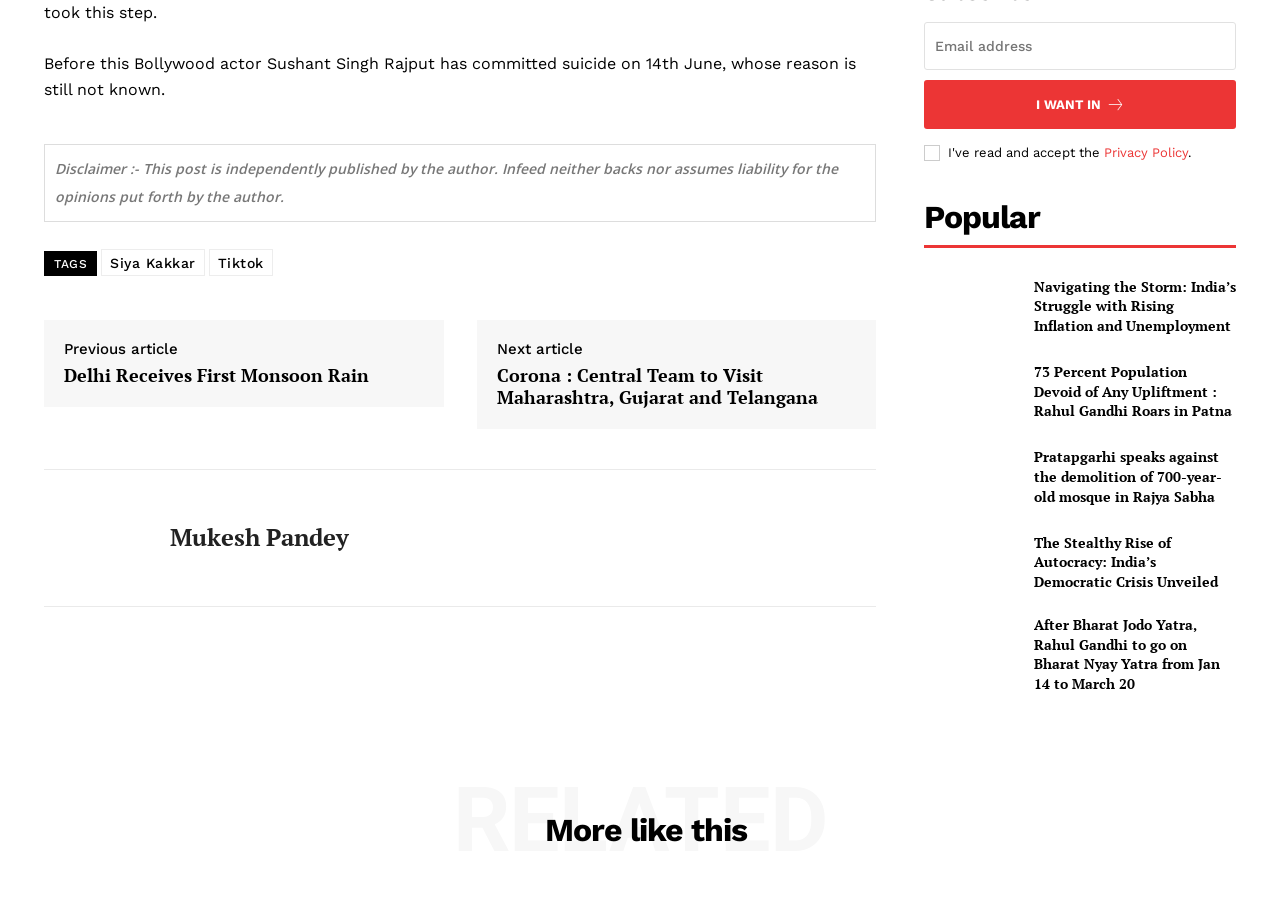What is the topic of the article above the 'TAGS' section?
Look at the image and respond with a one-word or short phrase answer.

Sushant Singh Rajput